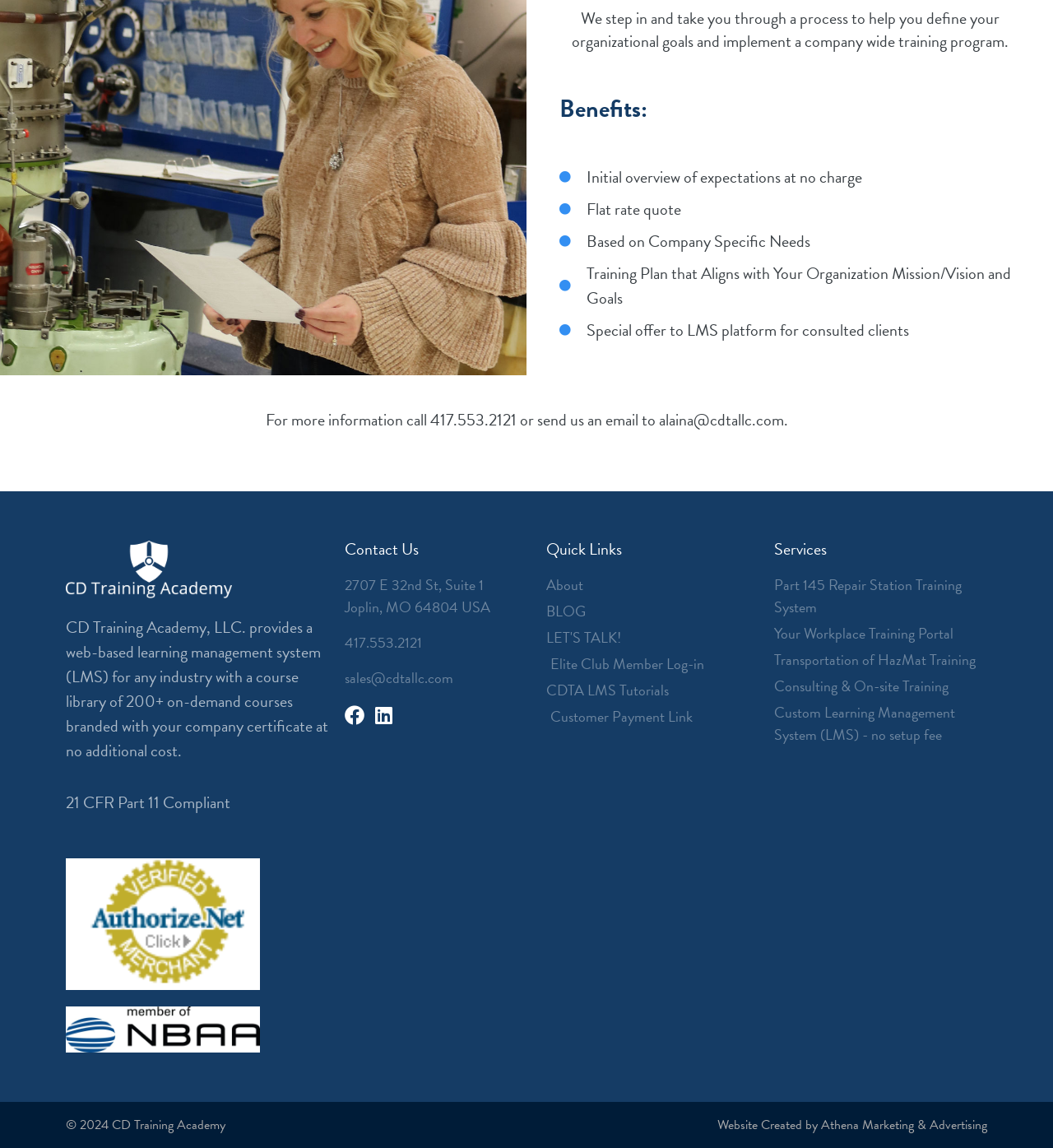Locate the bounding box coordinates of the clickable area to execute the instruction: "Learn more about Consulting & On-site Training". Provide the coordinates as four float numbers between 0 and 1, represented as [left, top, right, bottom].

[0.735, 0.588, 0.937, 0.607]